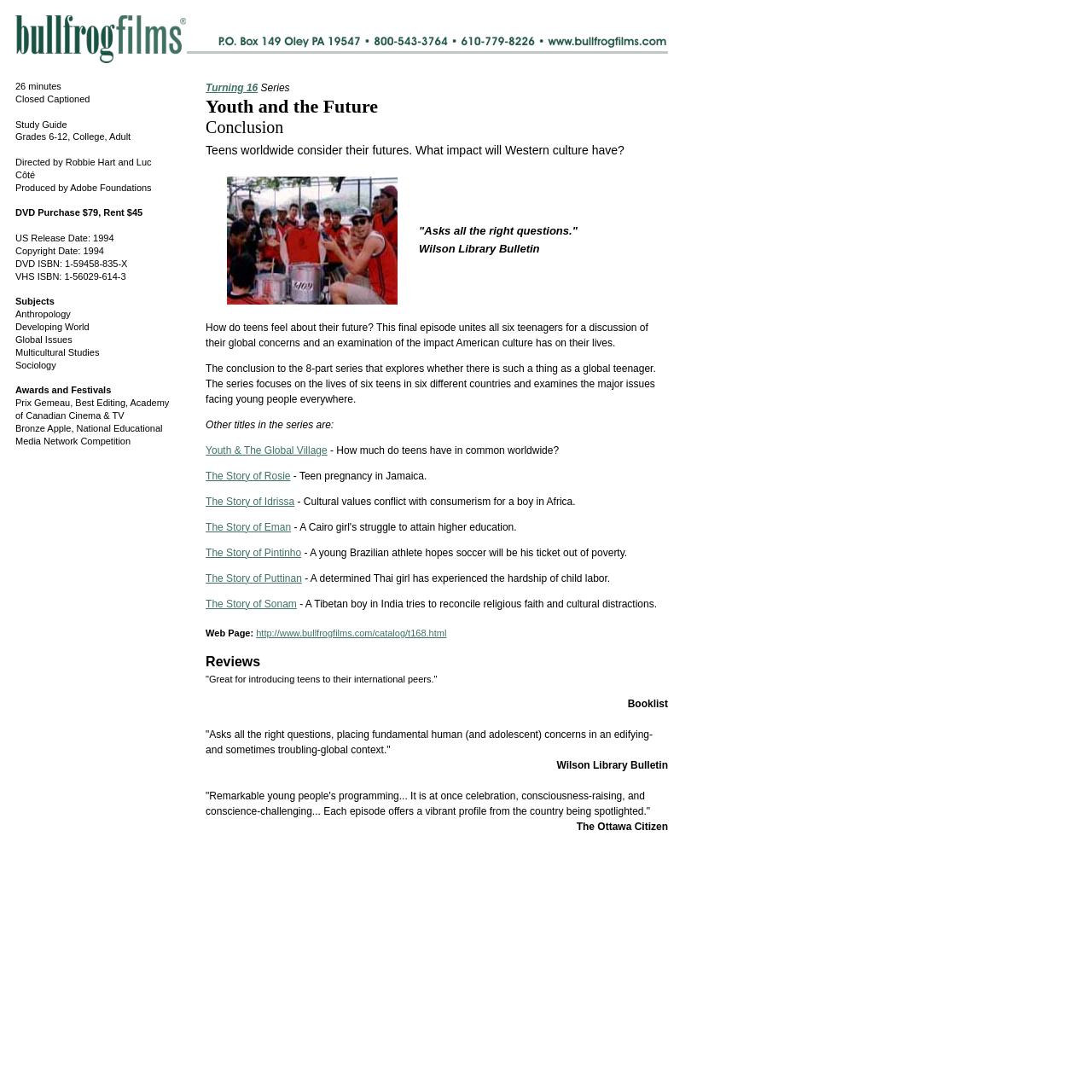Could you highlight the region that needs to be clicked to execute the instruction: "Read the review from Wilson Library Bulletin"?

[0.384, 0.161, 0.54, 0.279]